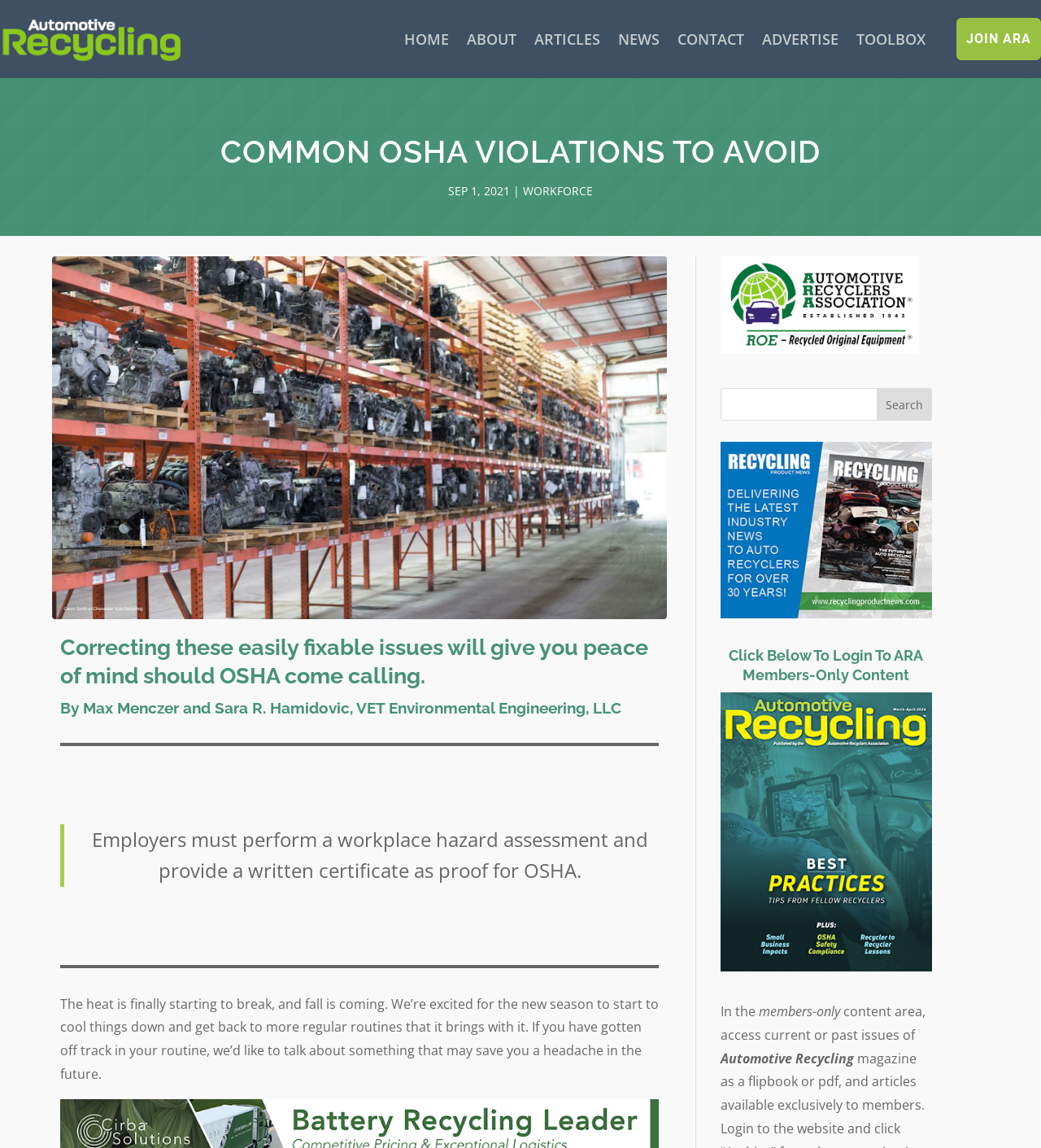How many images are there in the article?
Examine the image closely and answer the question with as much detail as possible.

I counted the images in the article, which are the 'Automotive Recycling' logo, the image above the main heading, the image below the main heading, the 'ara roe logo' image, and the image in the figure element, and found that there are 5 images.